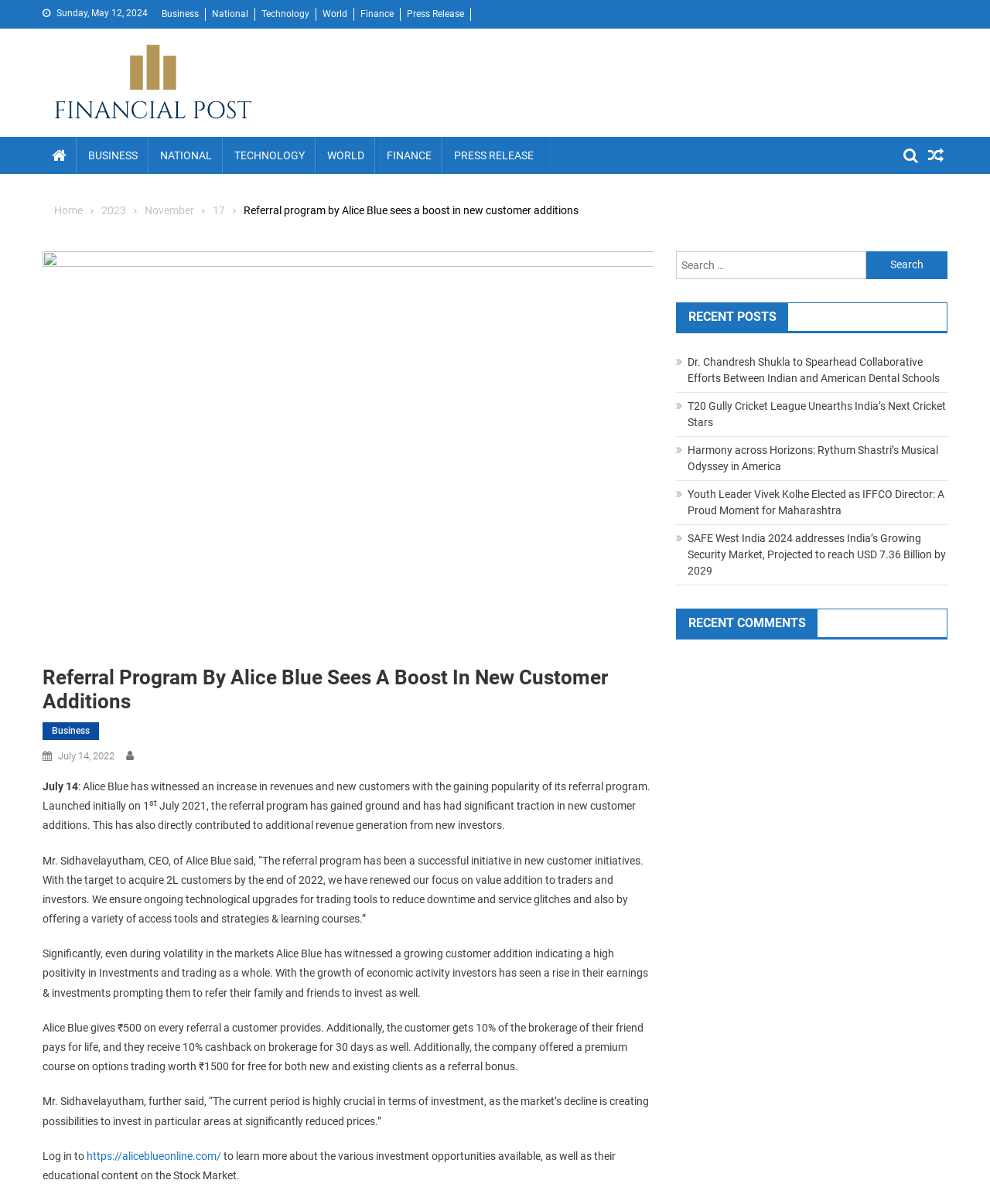From the image, can you give a detailed response to the question below:
What is the date of the article?

I found the date of the article by looking at the text 'July 14, 2022' which is located below the main heading of the article.